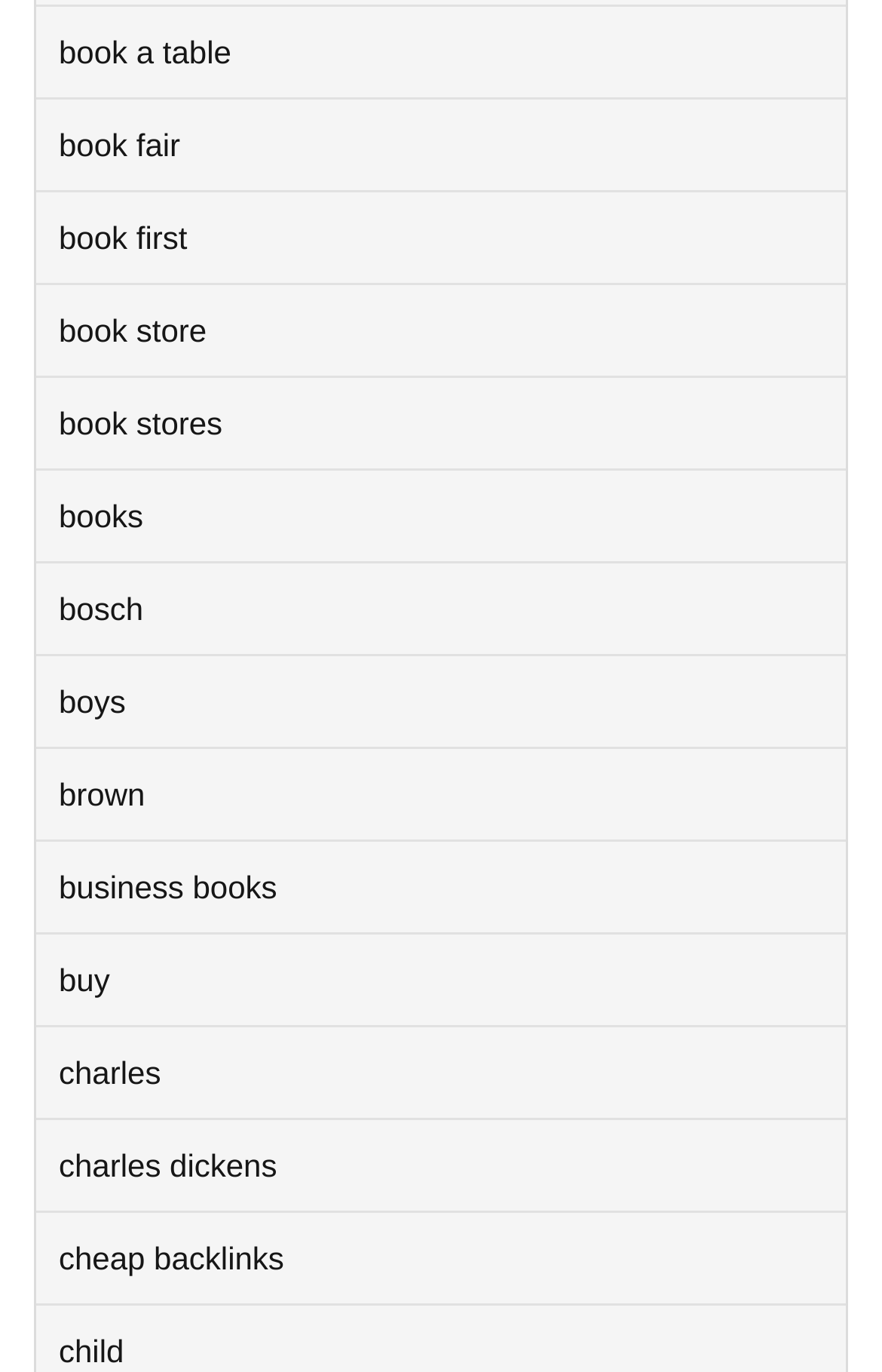Provide a one-word or one-phrase answer to the question:
Are there any links related to business?

yes